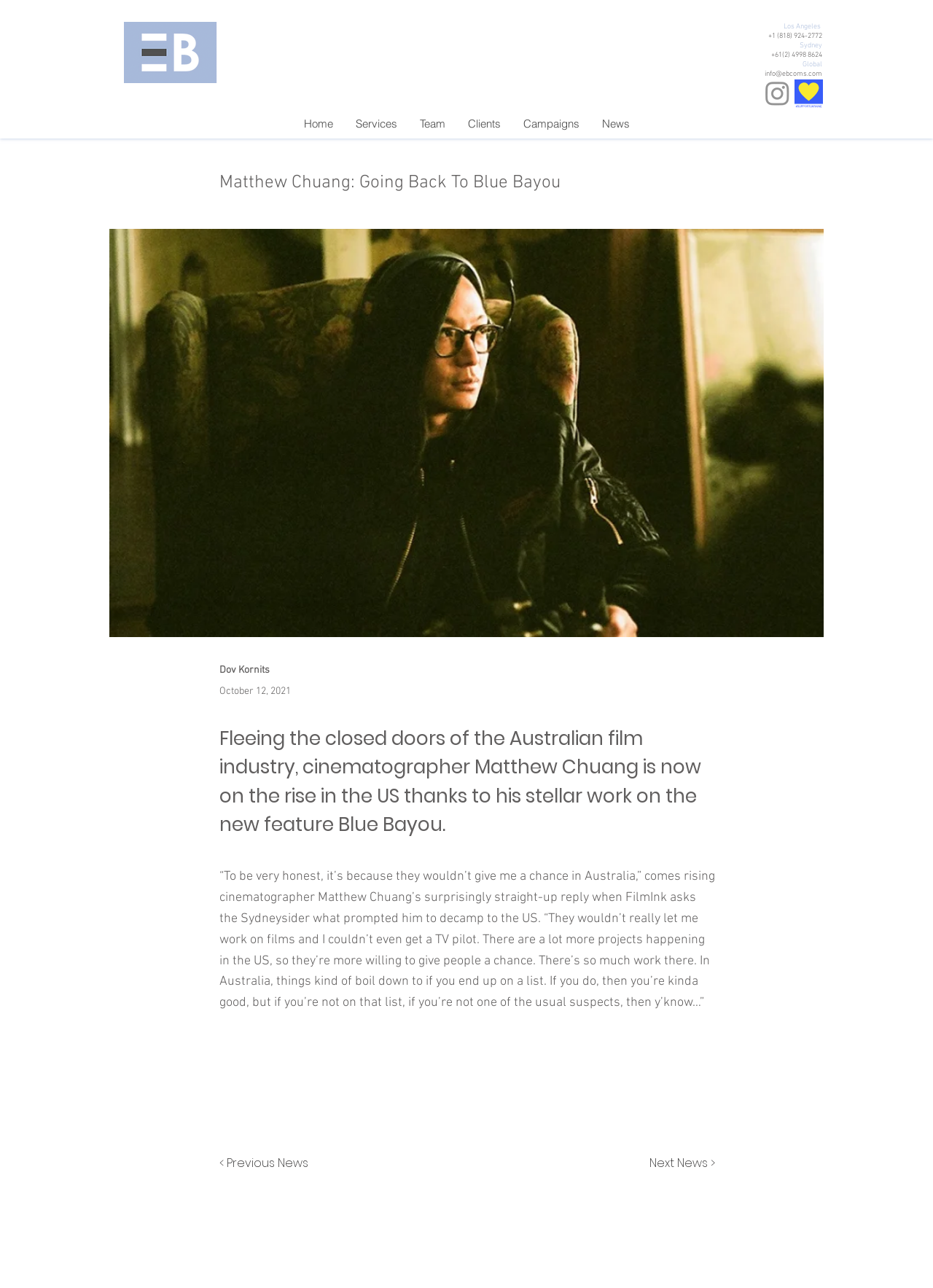What is the name of the film mentioned in the article?
Using the image, give a concise answer in the form of a single word or short phrase.

Blue Bayou